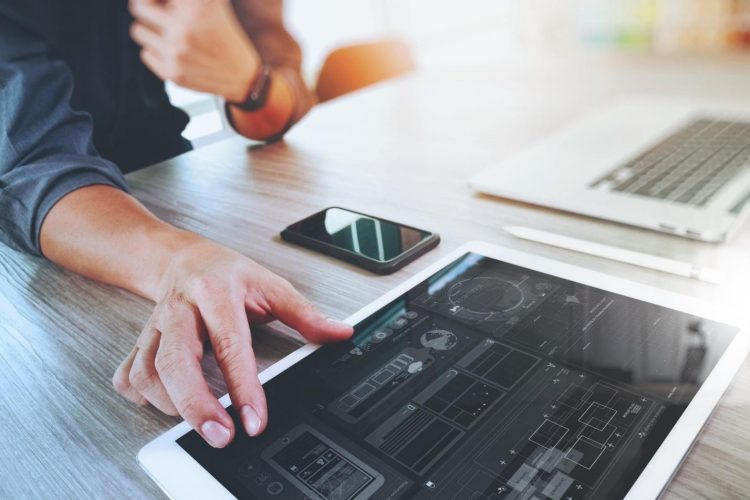What is the atmosphere of the workspace?
Provide a detailed and well-explained answer to the question.

The image conveys a sense of innovation and digital engagement, and the overall setting suggests a collaborative atmosphere, which is conducive to creative problem-solving and discussions on technical topics.